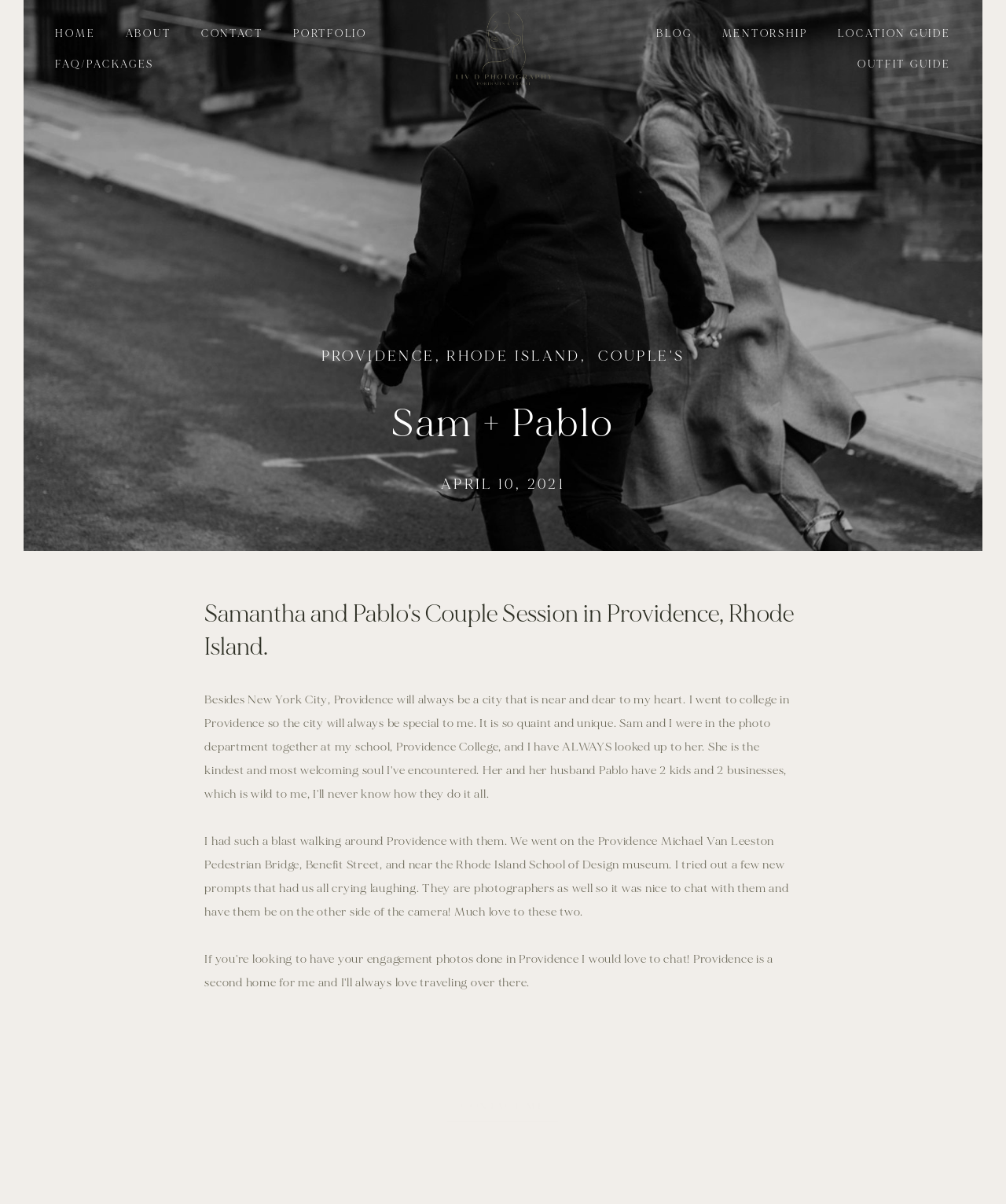What is the location of the couple's session?
Look at the image and answer with only one word or phrase.

Providence, Rhode Island